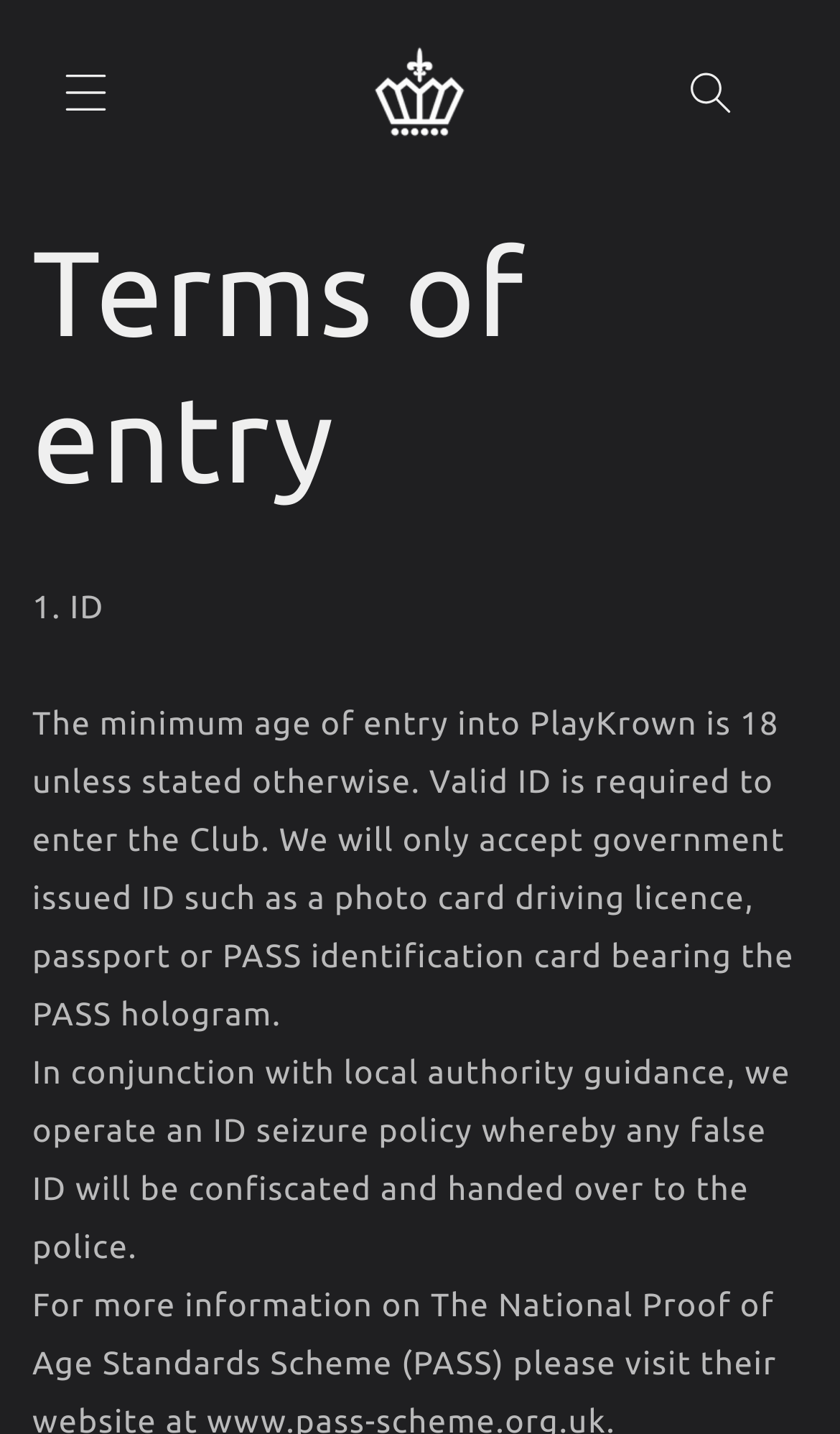What type of ID is required to enter the club?
Refer to the image and respond with a one-word or short-phrase answer.

Government issued ID